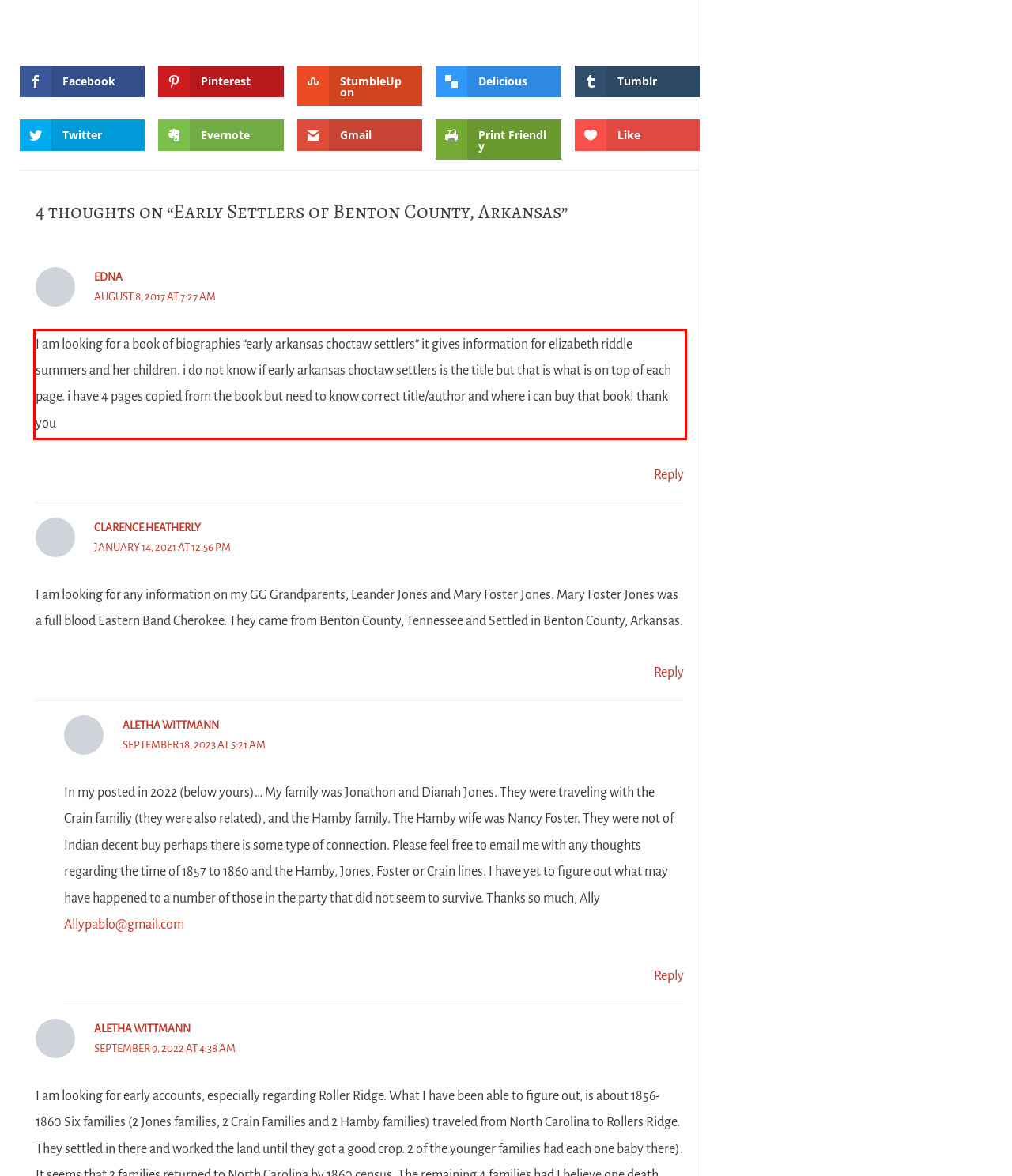From the provided screenshot, extract the text content that is enclosed within the red bounding box.

I am looking for a book of biographies “early arkansas choctaw settlers” it gives information for elizabeth riddle summers and her children. i do not know if early arkansas choctaw settlers is the title but that is what is on top of each page. i have 4 pages copied from the book but need to know correct title/author and where i can buy that book! thank you